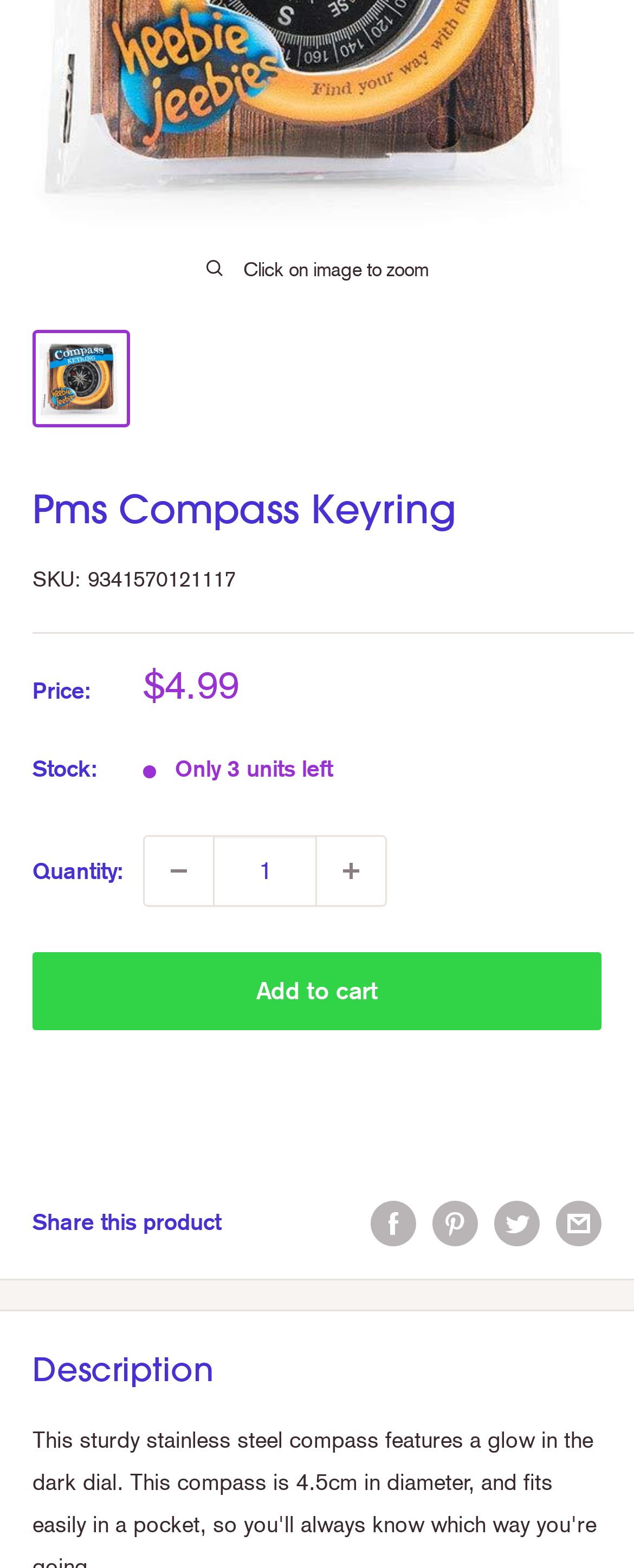Find the bounding box of the web element that fits this description: "aria-describedby="a11y-new-window-message"".

[0.051, 0.174, 0.205, 0.237]